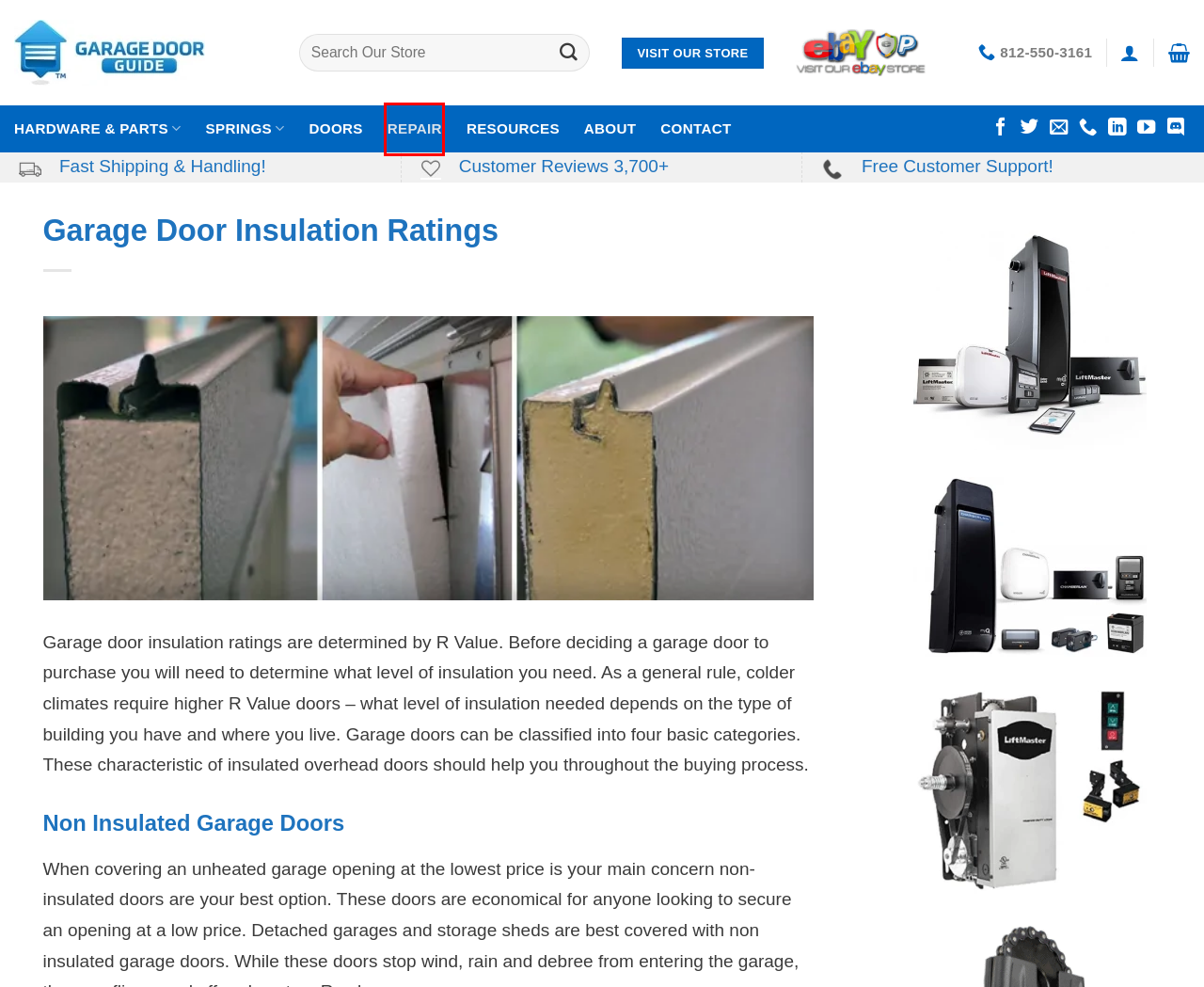You are provided with a screenshot of a webpage that has a red bounding box highlighting a UI element. Choose the most accurate webpage description that matches the new webpage after clicking the highlighted element. Here are your choices:
A. Garage Door Guide - Repair, Parts, Hardware, Springs and DIY
B. Garage Door Parts - Garage Door Guide
C. Resources - Garage Door Guide
D. Tutorials Archives - Garage Door Guide
E. About - Garage Door Guide
F. Doors - Garage Door Guide
G. Cart - Garage Door Guide
H. Shipping & Handling Information - Garage Door Guide

D